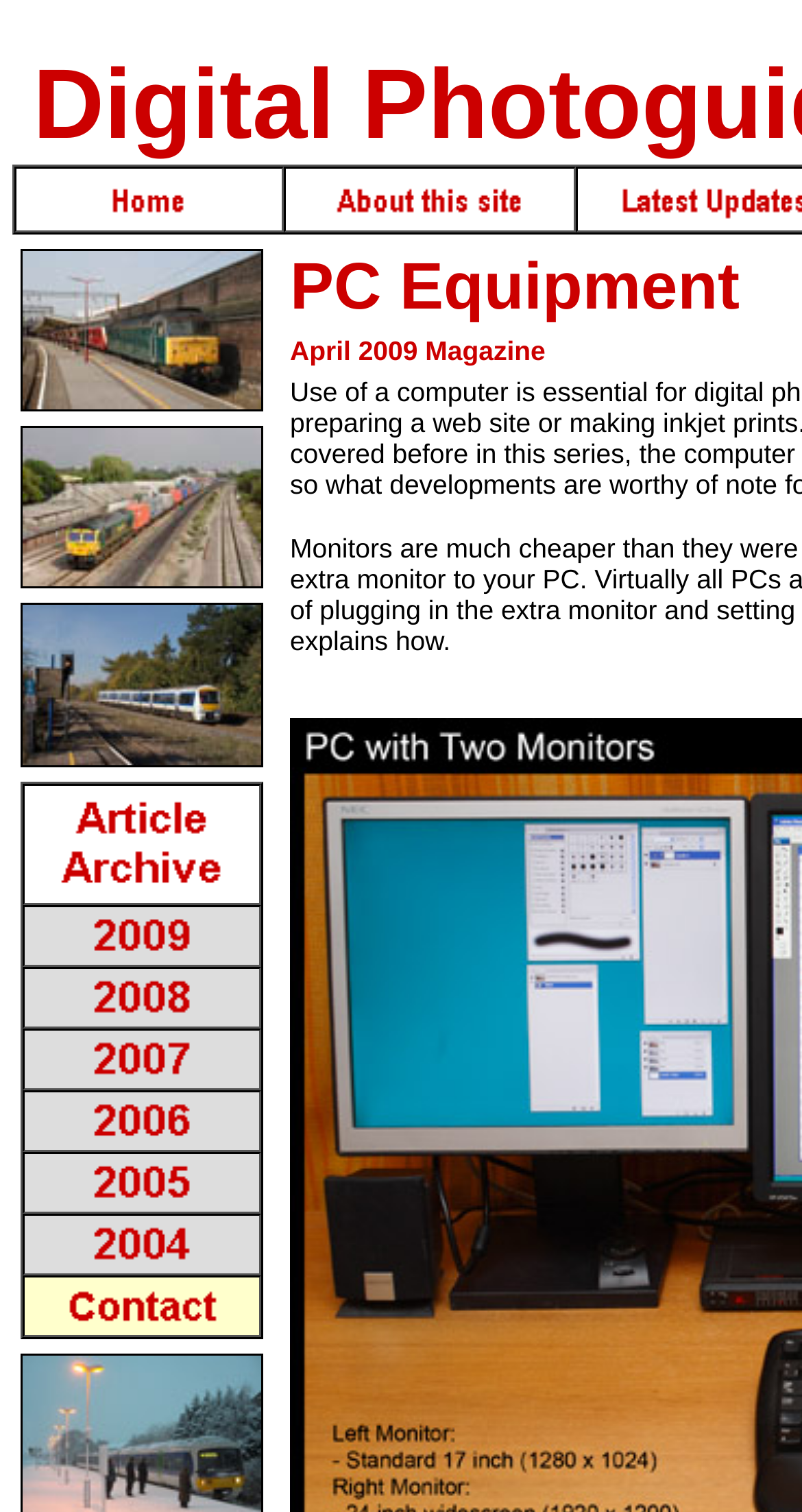Reply to the question below using a single word or brief phrase:
How many links are in the table?

9